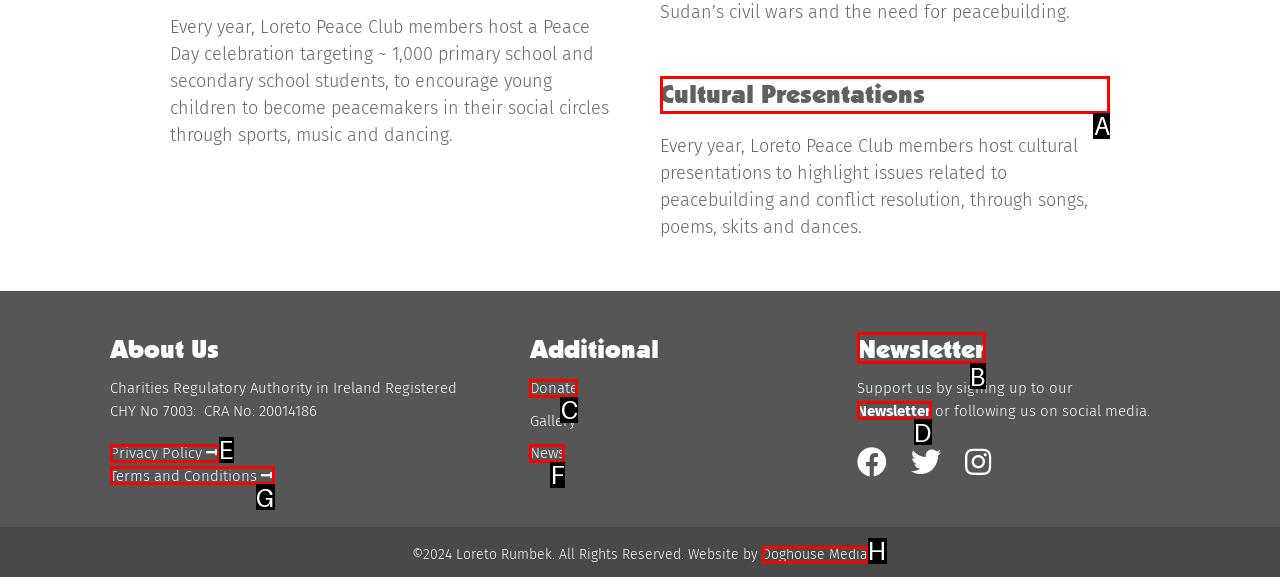Identify the HTML element you need to click to achieve the task: Read about Cultural Presentations. Respond with the corresponding letter of the option.

A